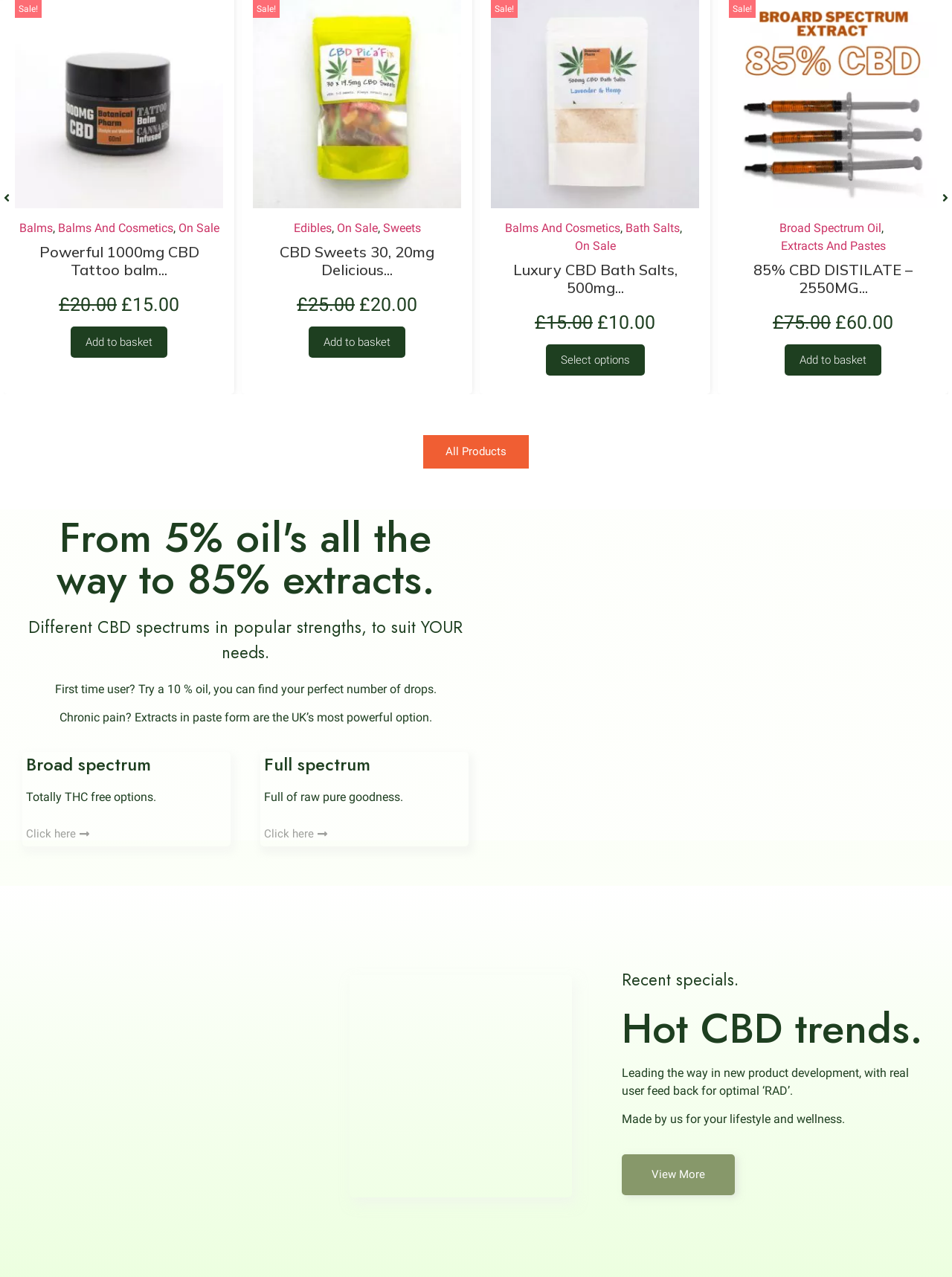Identify the bounding box coordinates of the region that should be clicked to execute the following instruction: "View the 'Powerful 1000mg CBD Tattoo balm...' product".

[0.041, 0.19, 0.209, 0.219]